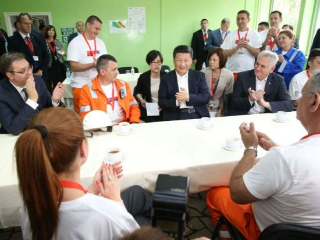Please look at the image and answer the question with a detailed explanation: What is on the table?

The table is adorned with cups, suggesting a casual meeting or discussion, possibly involving beverages.